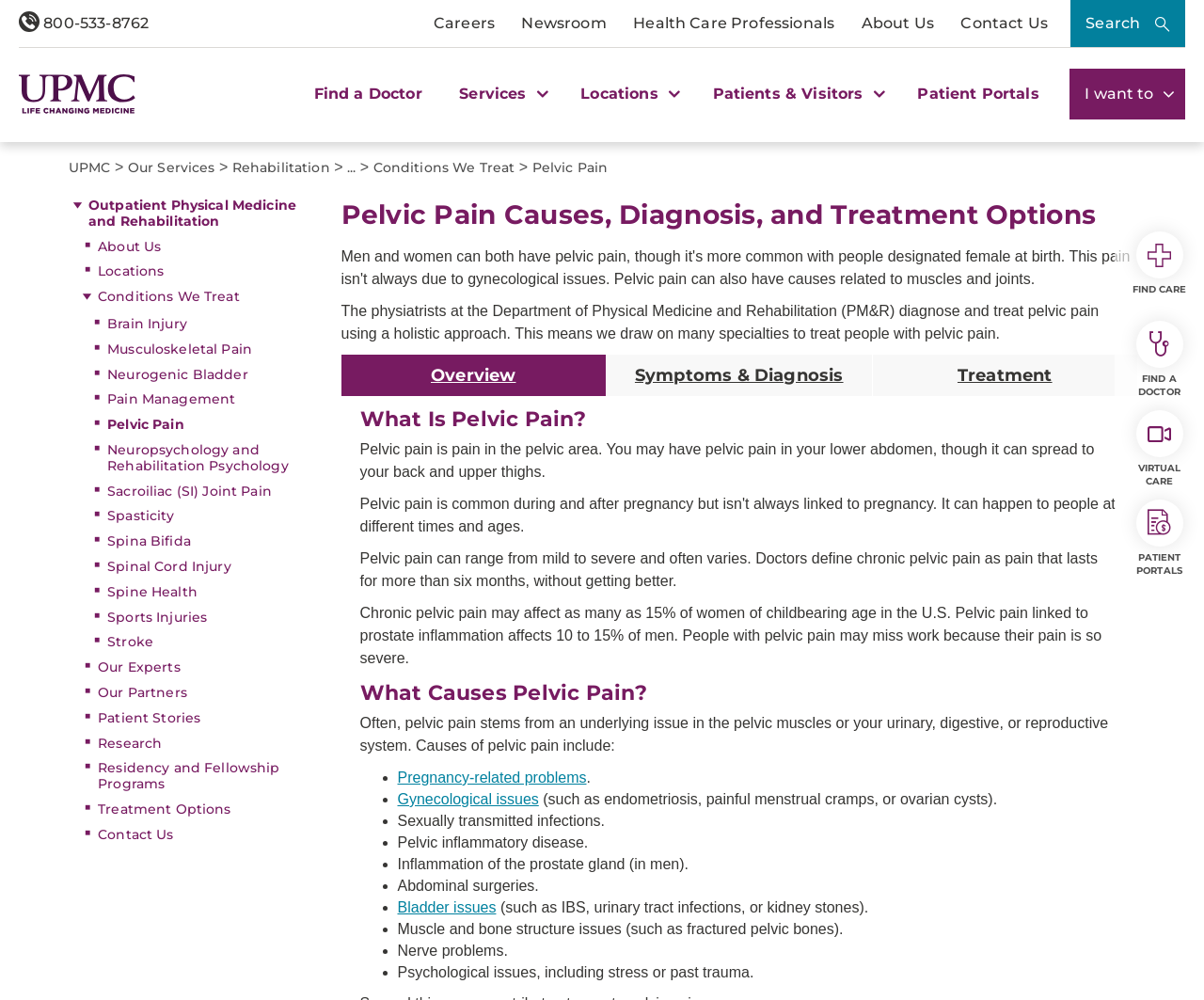Identify and provide the text of the main header on the webpage.

Pelvic Pain Causes, Diagnosis, and Treatment Options